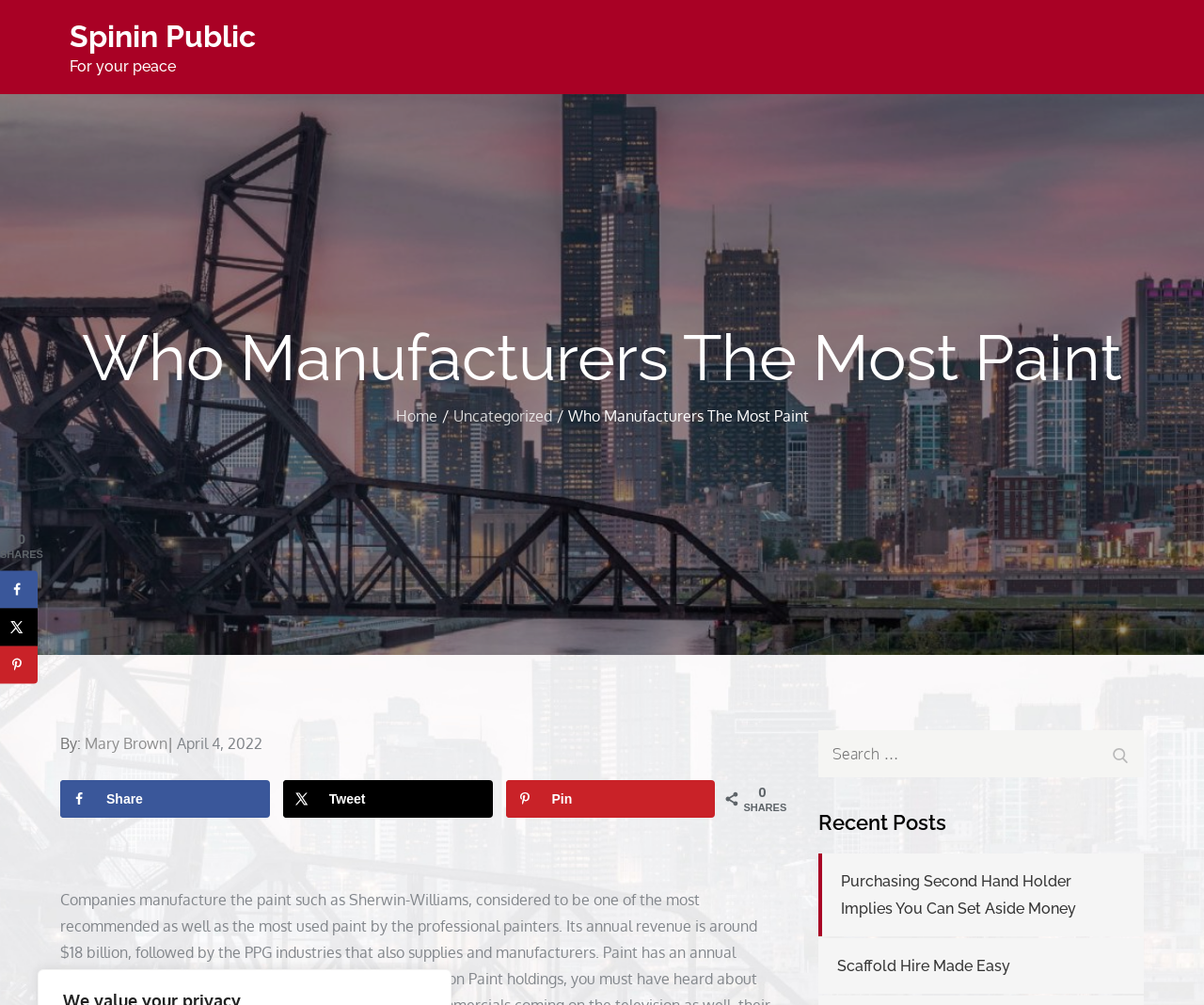Create a detailed summary of all the visual and textual information on the webpage.

This webpage appears to be a blog post about paint manufacturers, specifically highlighting Sherwin-Williams as one of the most recommended and widely used paints by professional painters. 

At the top of the page, there is a link to the website's homepage, "Spinin Public", followed by a static text "For your peace". The main heading "Who Manufacturers The Most Paint" is prominently displayed, accompanied by a navigation section with breadcrumbs, including links to the homepage and the "Uncategorized" category.

Below the heading, there is a section with information about the author, Mary Brown, and the post's publication date, April 4, 2022. 

On the right side of the page, there is a social sharing sidebar with options to share the post on Facebook, X, and Pinterest. 

Further down, there is a search bar with a placeholder text "Search for:" and a button to initiate the search. 

The page also features a section titled "Recent Posts" with links to other blog posts, including "Purchasing Second Hand Holder Implies You Can Set Aside Money" and "Scaffold Hire Made Easy". 

Additionally, there is an image on the page, although its content is not specified.